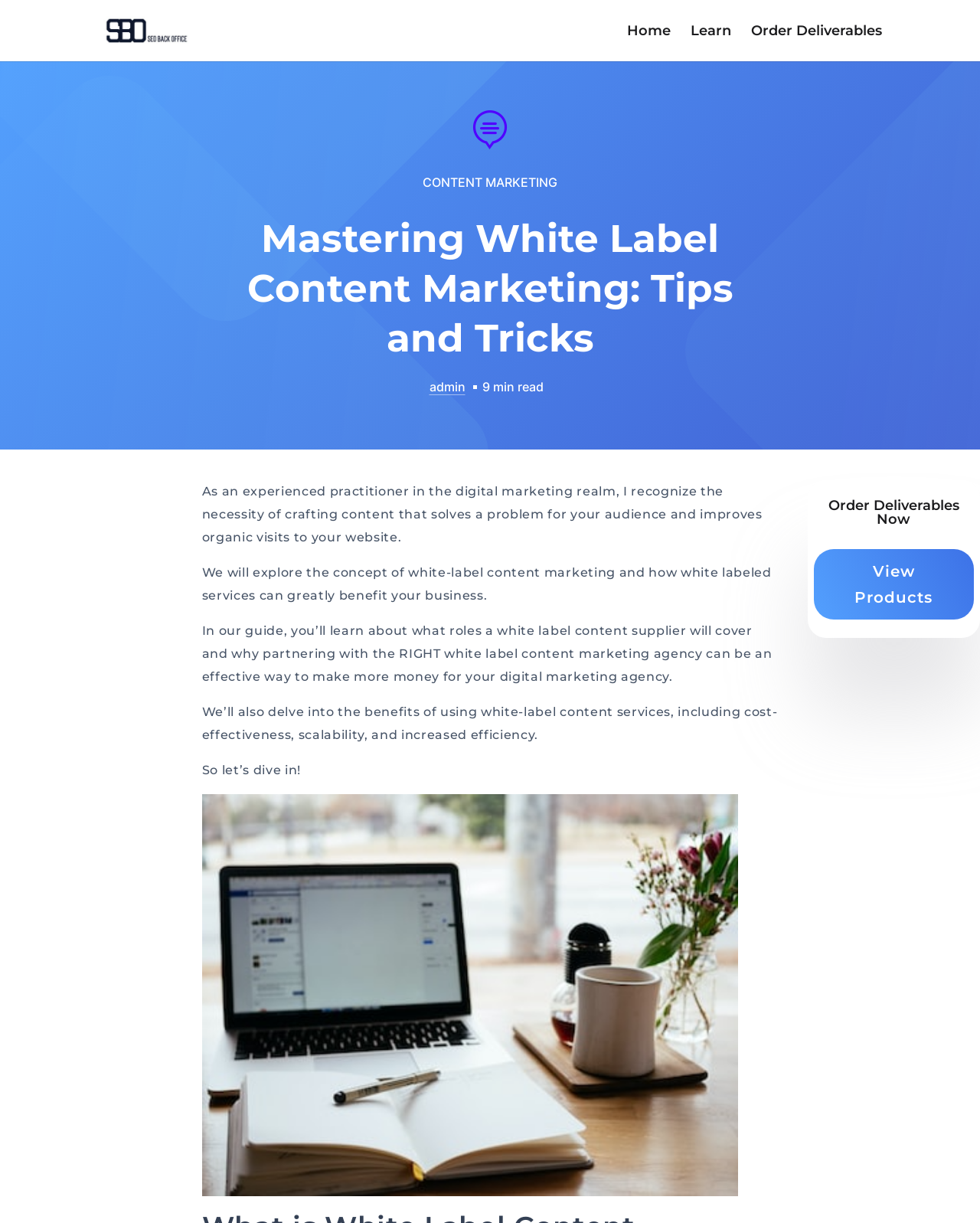Respond to the following question using a concise word or phrase: 
How many links are there in the top navigation bar?

4